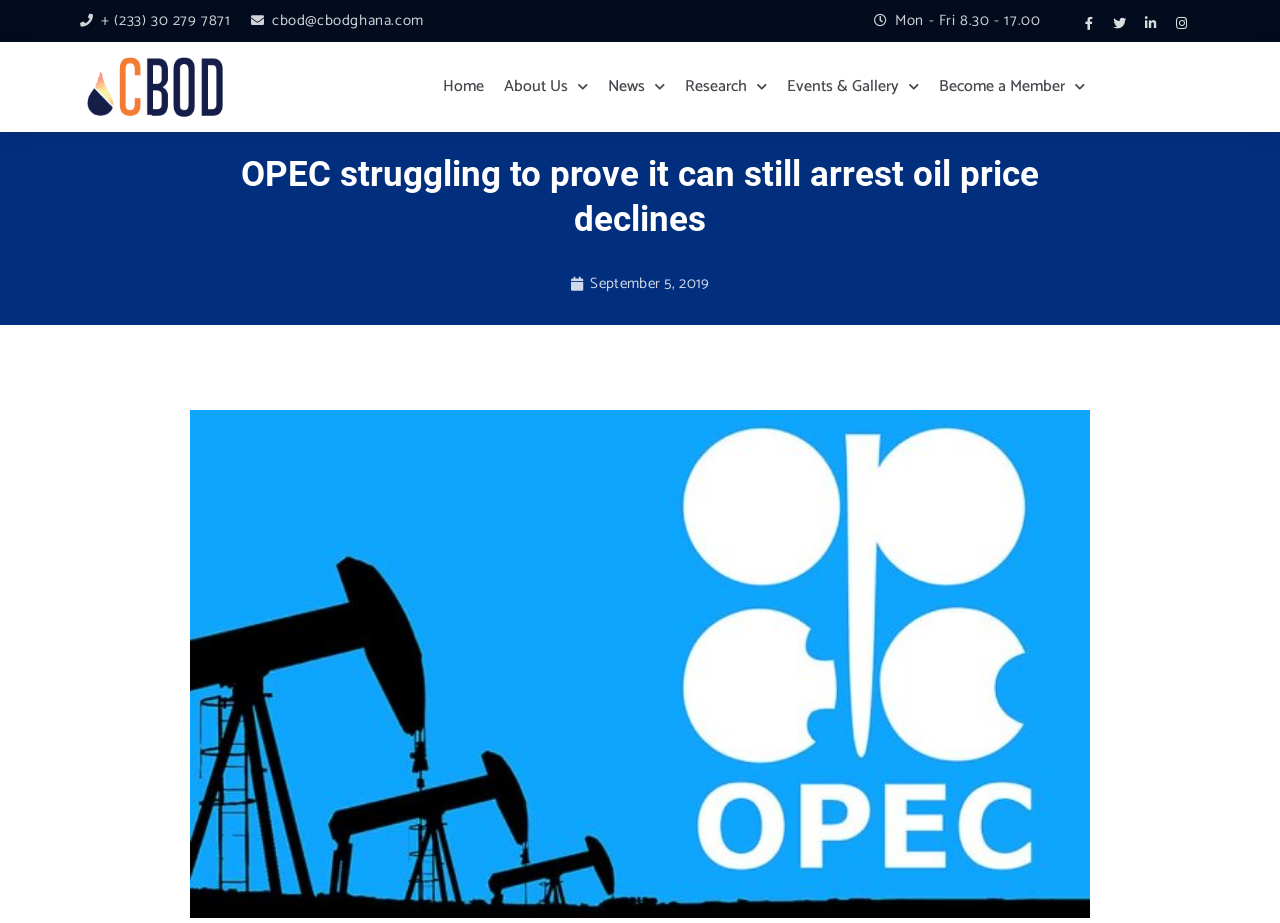Create an elaborate caption for the webpage.

The webpage appears to be an article page from CBOD Ghana, with a focus on OPEC's struggles to control oil prices. At the top left corner, there is a section with contact information, including a phone number, email address, and office hours. 

Below the contact information, there are social media links to Facebook and Twitter, positioned at the top right corner. 

The main navigation menu is located below the contact information, with links to "Home", "About Us", "News", "Research", "Events & Gallery", and "Become a Member". Each of these links has a dropdown menu.

The main article title, "OPEC struggling to prove it can still arrest oil price declines", is prominently displayed in the middle of the page, with a date "September 5, 2019" below it. 

To the left of the article title, there is a large figure or image that takes up most of the page's width. The article content is not explicitly described in the accessibility tree, but it likely follows the title and date.